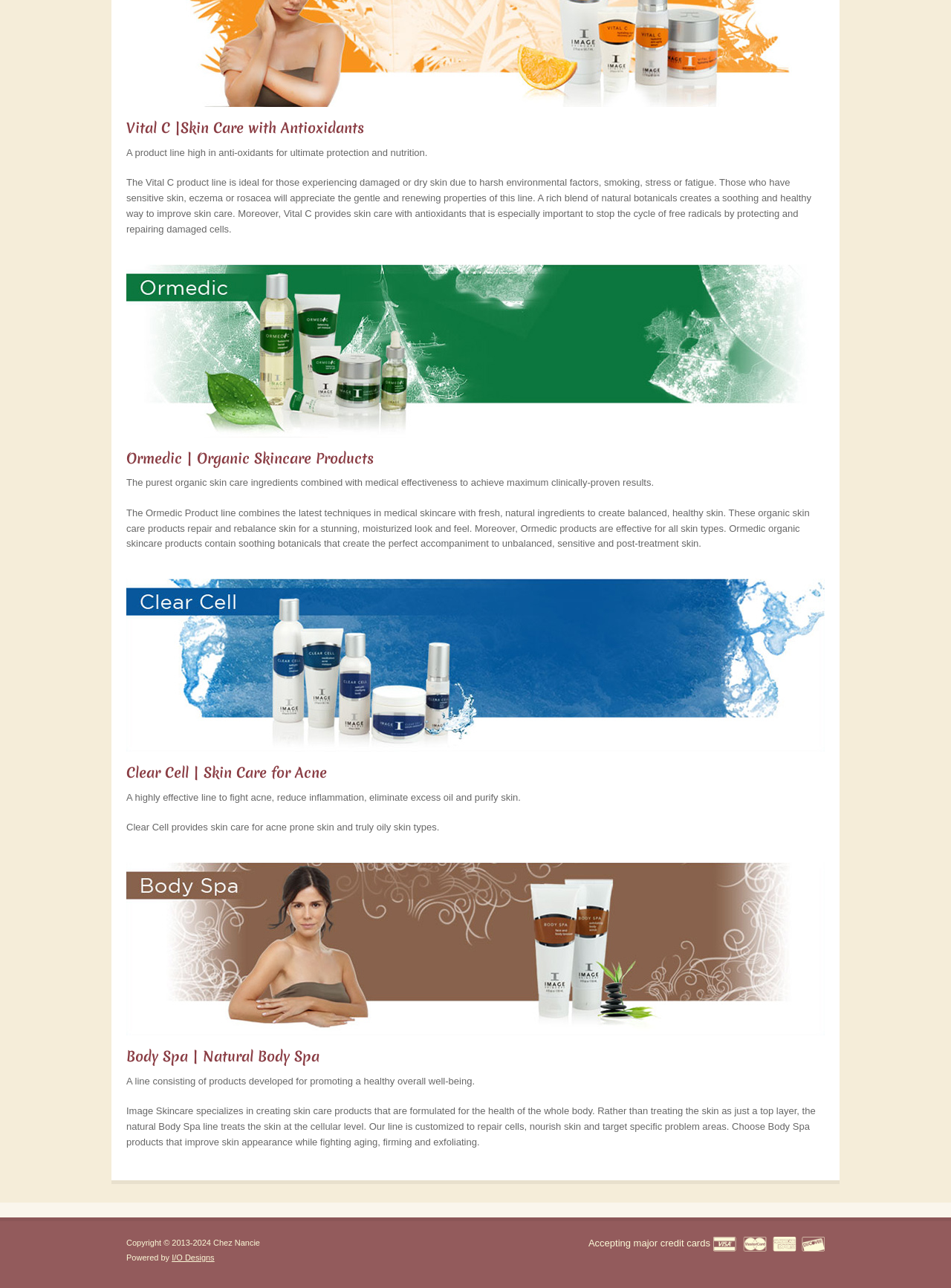Identify the bounding box coordinates of the element to click to follow this instruction: 'Click on I/O Designs link'. Ensure the coordinates are four float values between 0 and 1, provided as [left, top, right, bottom].

[0.181, 0.973, 0.225, 0.98]